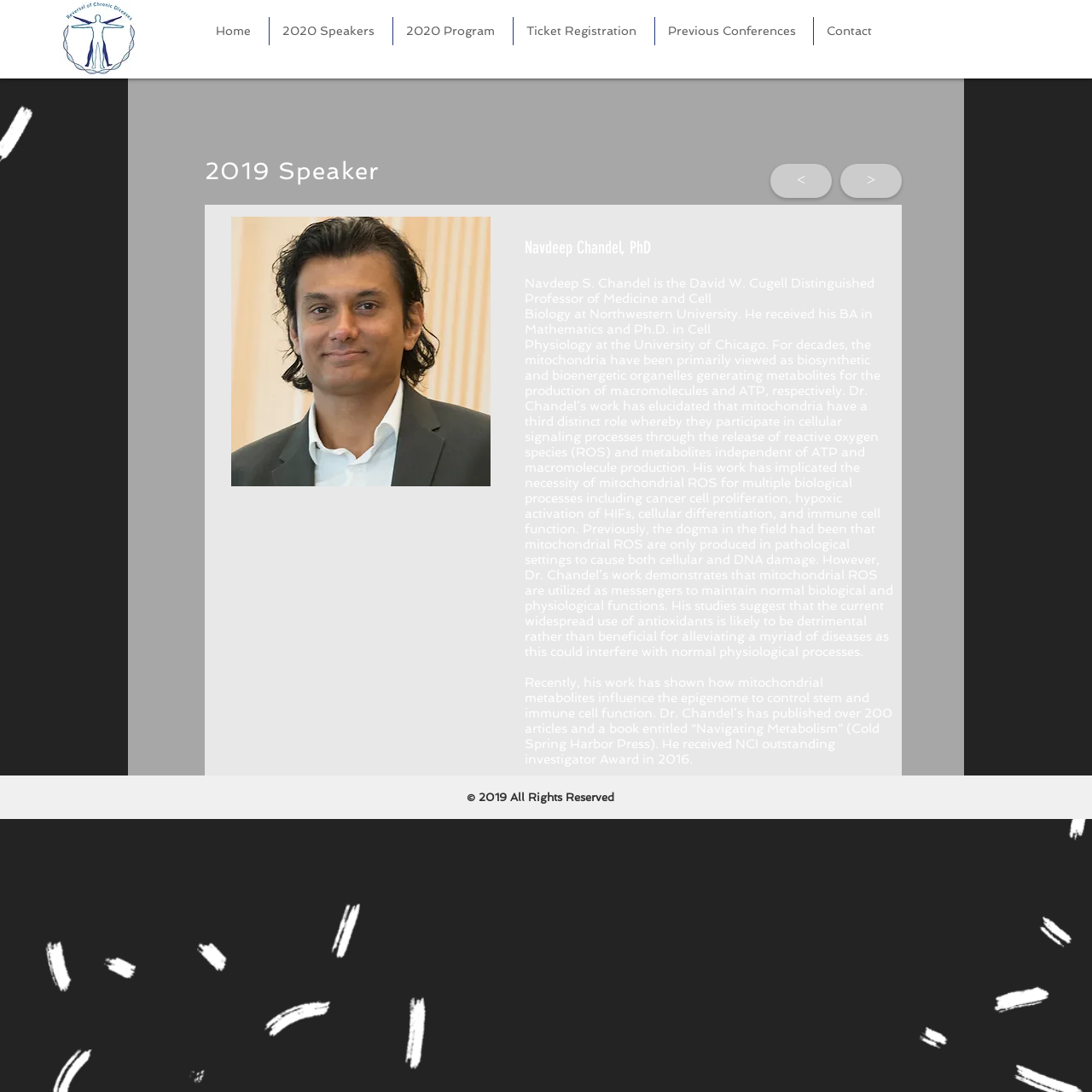What is the name of the professor?
By examining the image, provide a one-word or phrase answer.

Navdeep Chandel